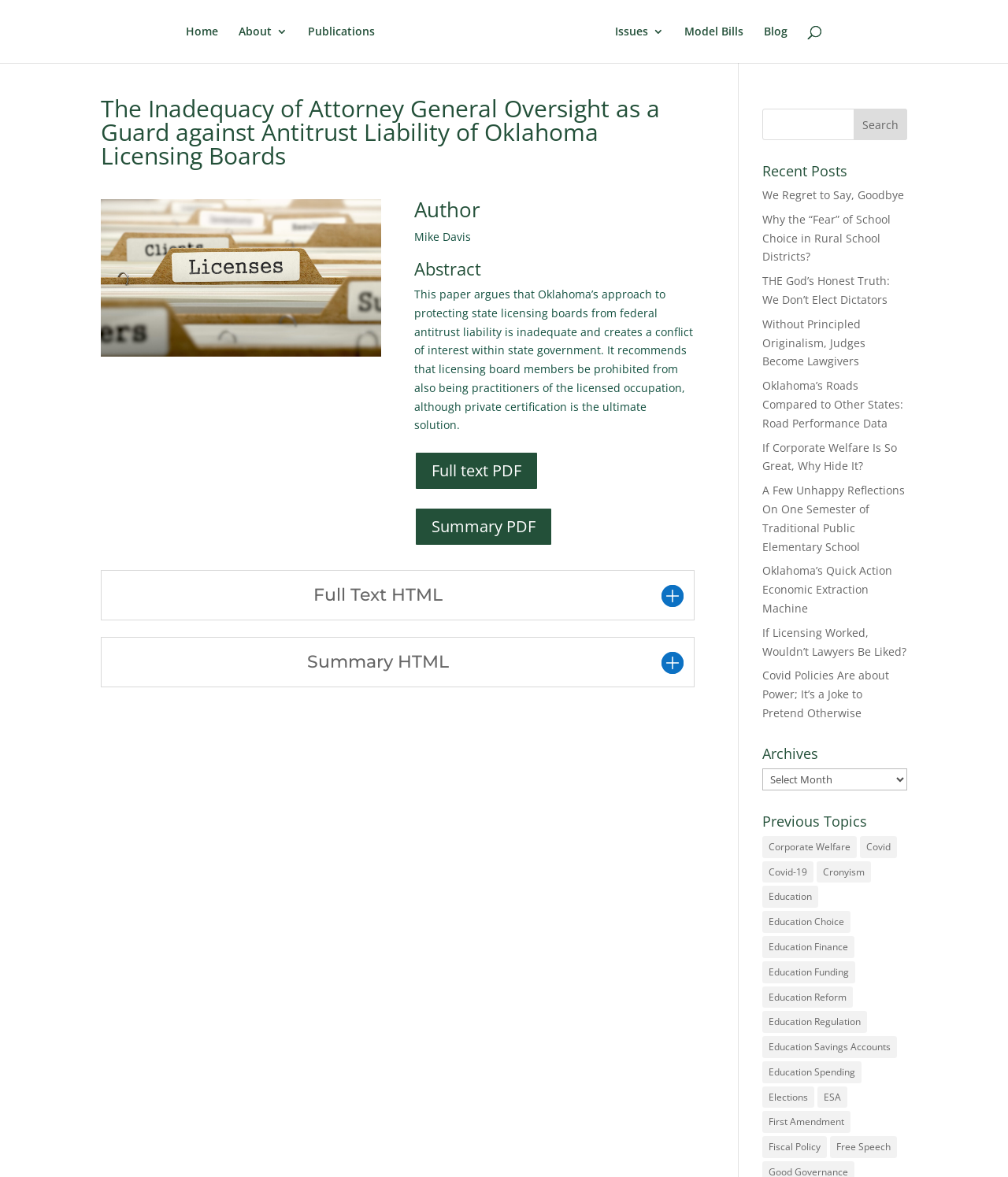Please determine the bounding box coordinates of the area that needs to be clicked to complete this task: 'Search for a topic'. The coordinates must be four float numbers between 0 and 1, formatted as [left, top, right, bottom].

[0.1, 0.0, 0.9, 0.001]